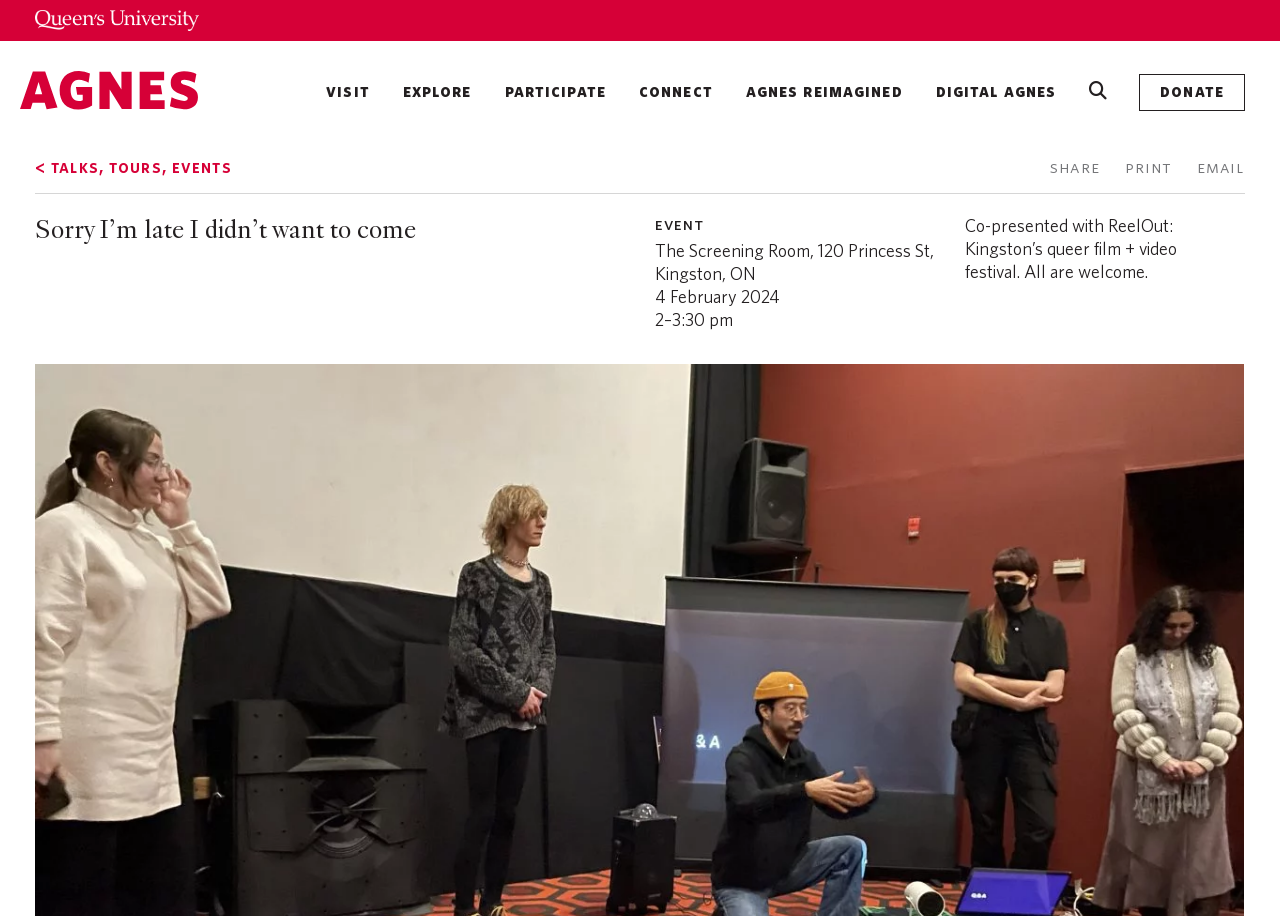Please determine the bounding box coordinates for the element that should be clicked to follow these instructions: "donate to the art centre".

[0.89, 0.081, 0.973, 0.121]